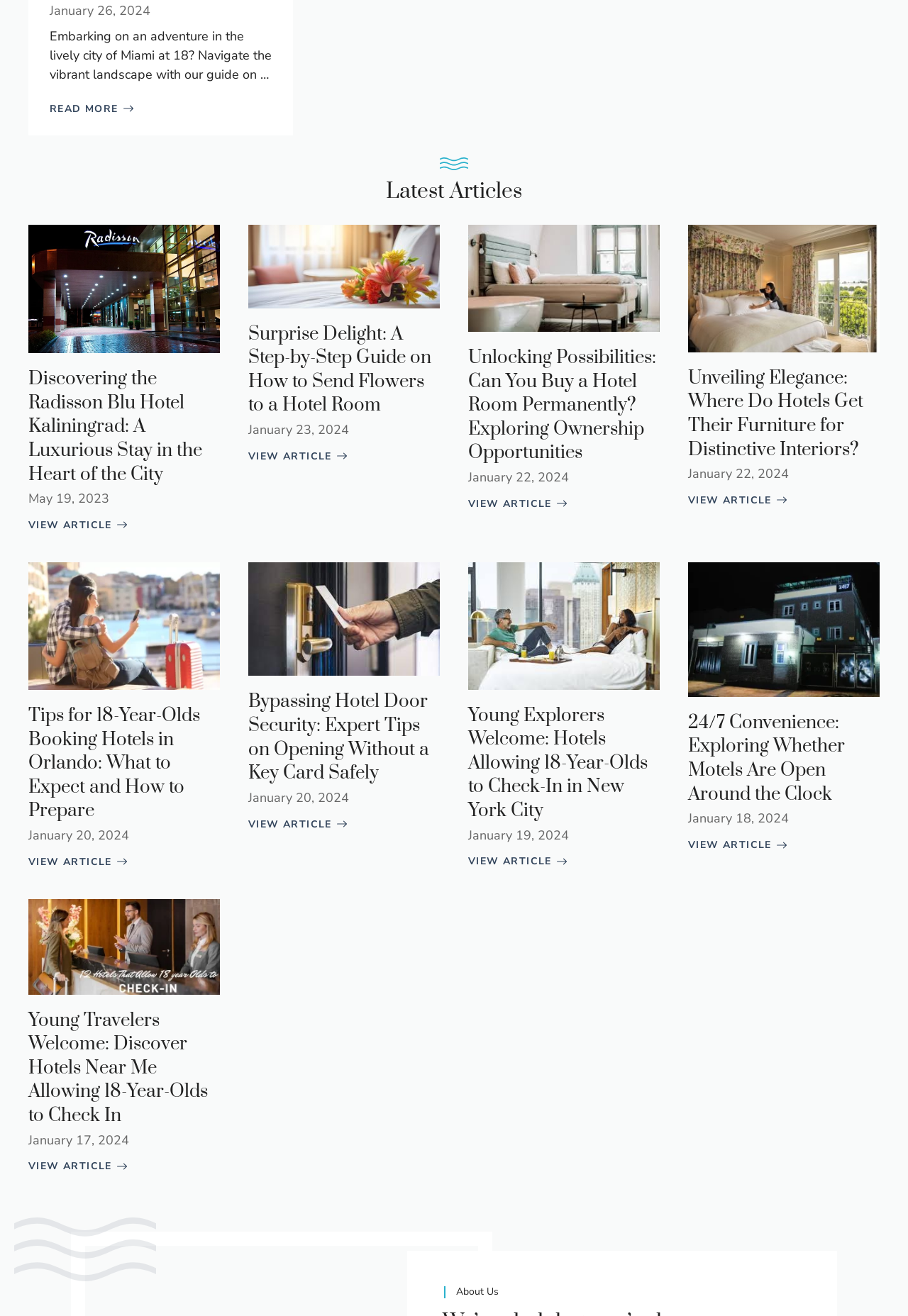Determine the bounding box coordinates of the section to be clicked to follow the instruction: "Read article about Surprise Delight: A Step-by-Step Guide on How to Send Flowers to a Hotel Room". The coordinates should be given as four float numbers between 0 and 1, formatted as [left, top, right, bottom].

[0.273, 0.341, 0.382, 0.352]